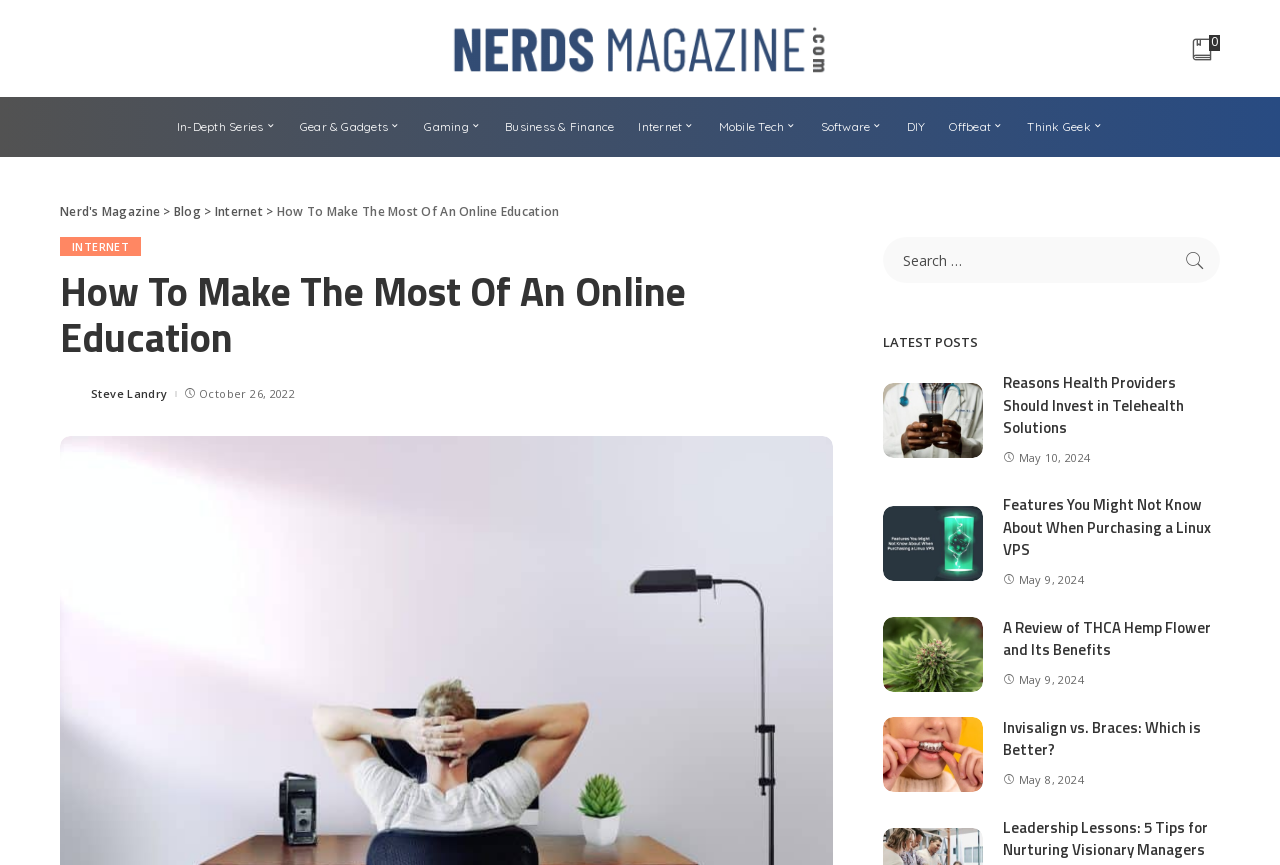Please provide a comprehensive response to the question based on the details in the image: How many latest posts are displayed?

The latest posts are displayed in the middle section of the webpage, and there are 5 posts listed with their titles, images, and dates.